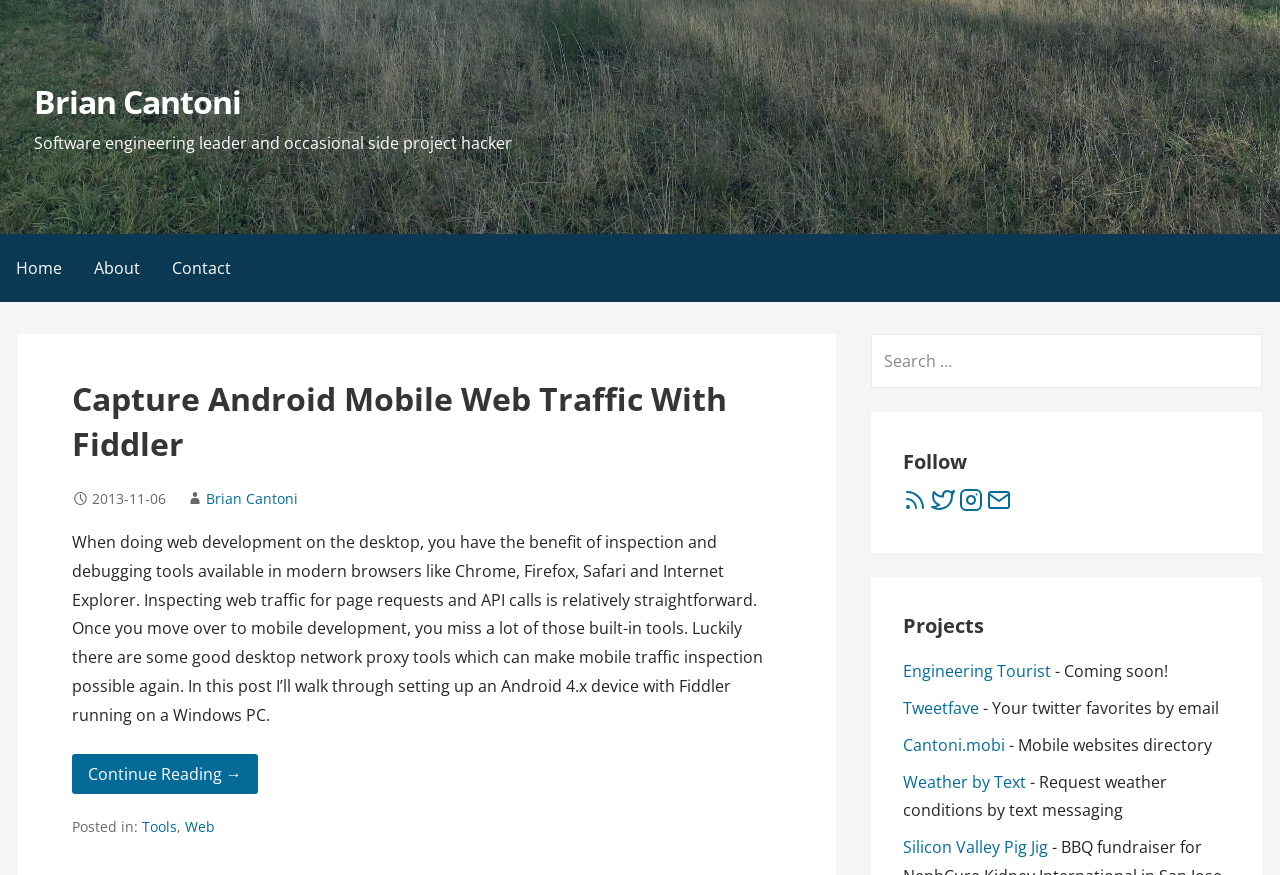What is the name of the project mentioned in the 'Projects' section?
Based on the visual, give a brief answer using one word or a short phrase.

Engineering Tourist